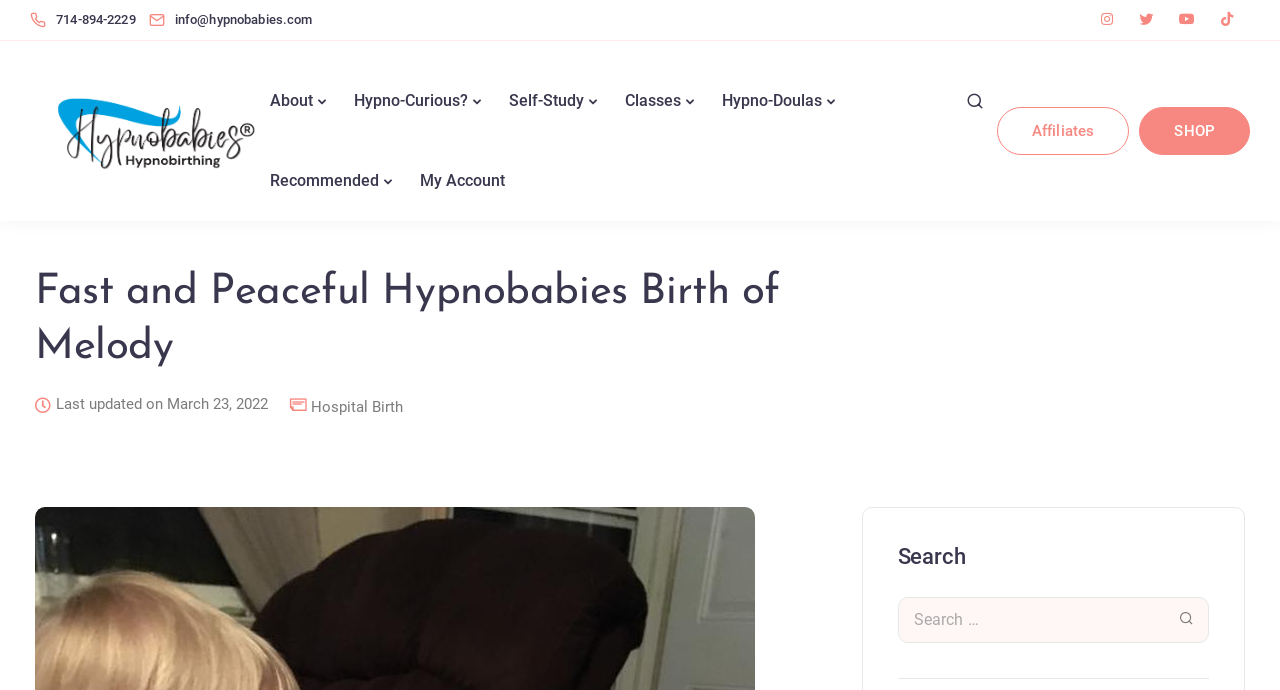Pinpoint the bounding box coordinates for the area that should be clicked to perform the following instruction: "Search for something".

[0.701, 0.865, 0.945, 0.939]